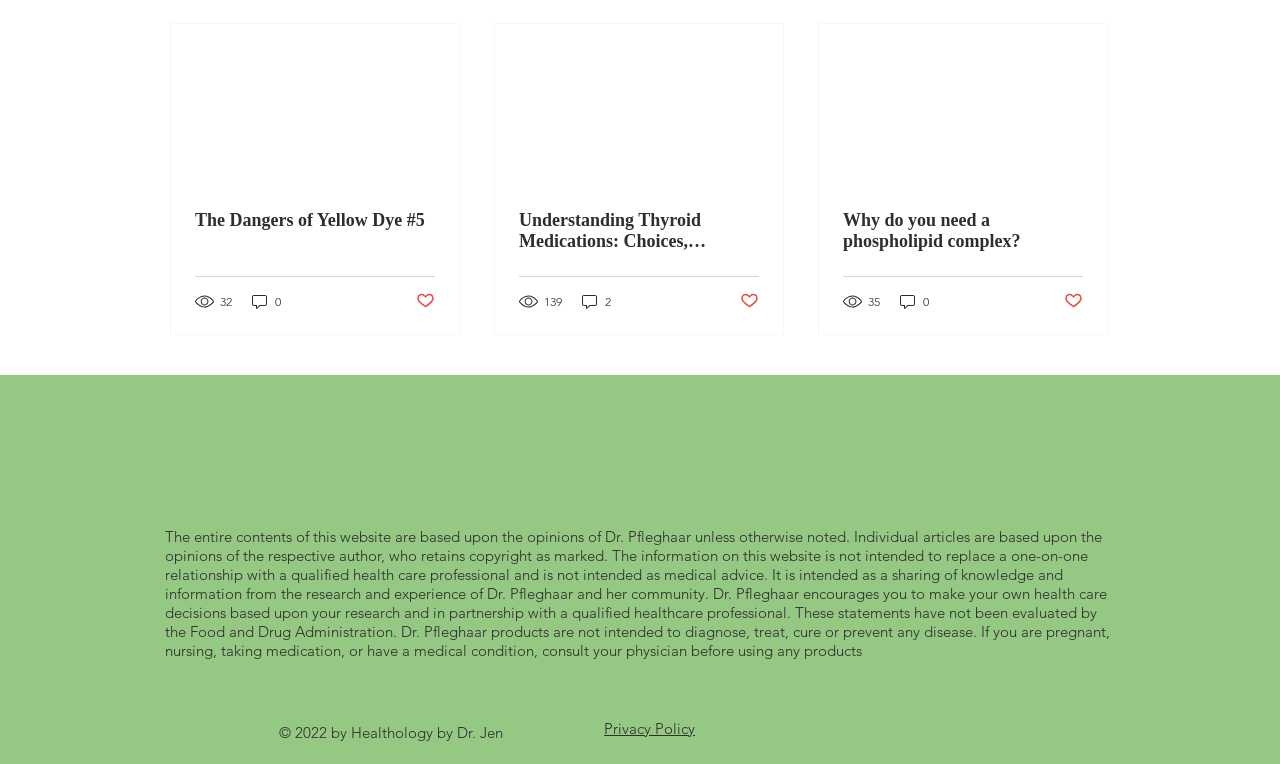Please specify the bounding box coordinates of the element that should be clicked to execute the given instruction: 'Visit the YouTube page'. Ensure the coordinates are four float numbers between 0 and 1, expressed as [left, top, right, bottom].

[0.698, 0.941, 0.719, 0.975]